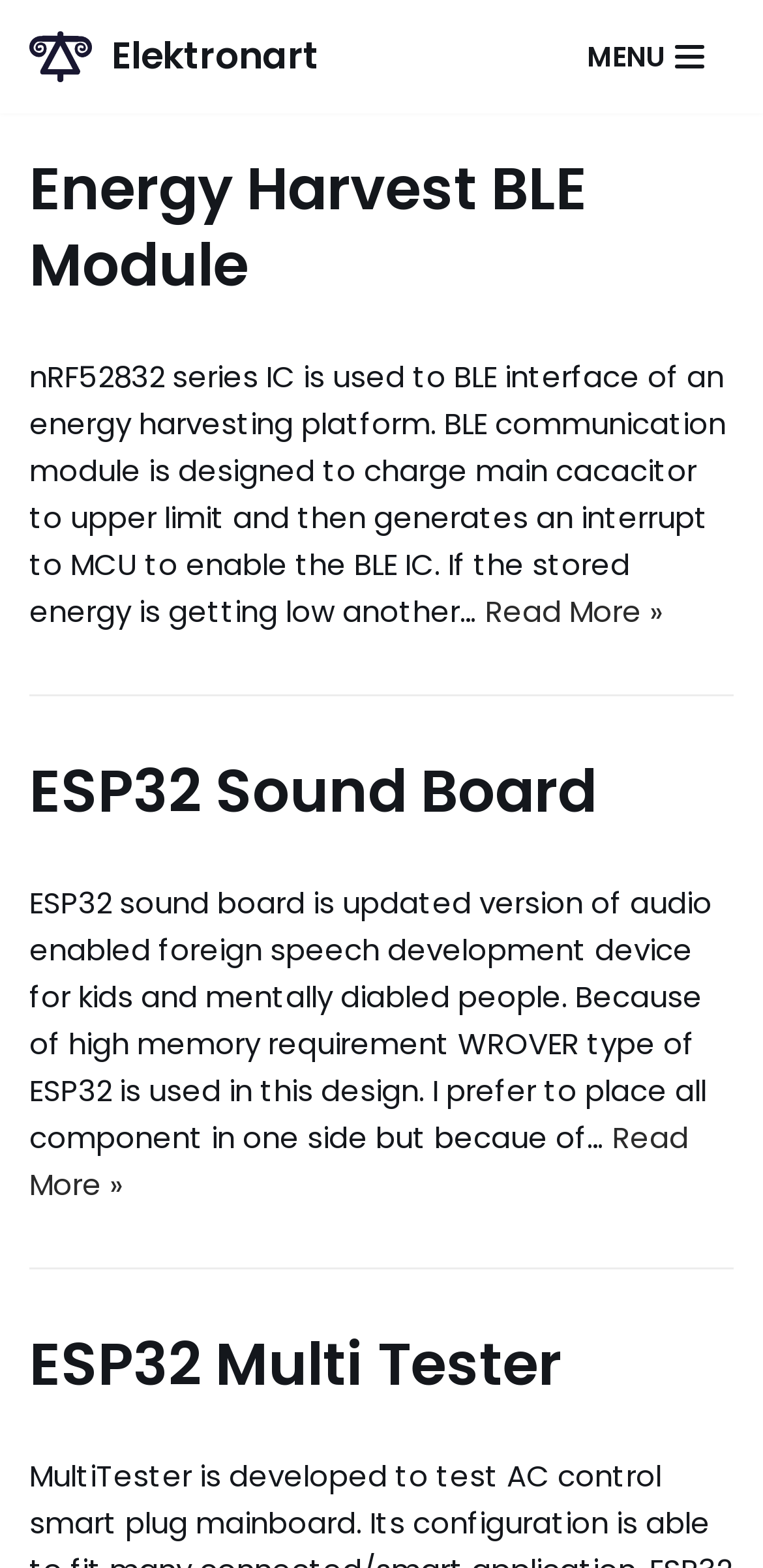Please find the bounding box coordinates in the format (top-left x, top-left y, bottom-right x, bottom-right y) for the given element description. Ensure the coordinates are floating point numbers between 0 and 1. Description: Read More »ESP32 Sound Board

[0.038, 0.712, 0.903, 0.768]